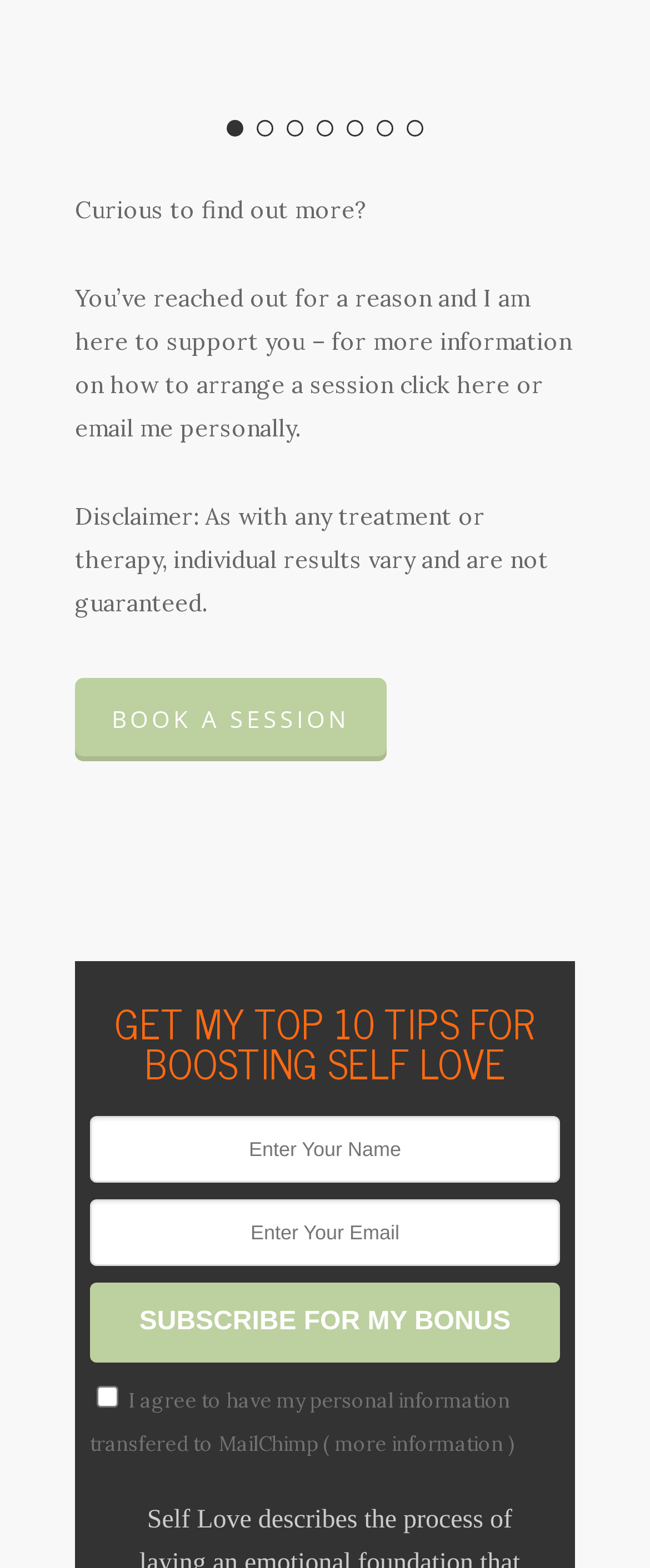Identify the bounding box coordinates for the UI element described as: "Book a Session".

[0.115, 0.432, 0.595, 0.485]